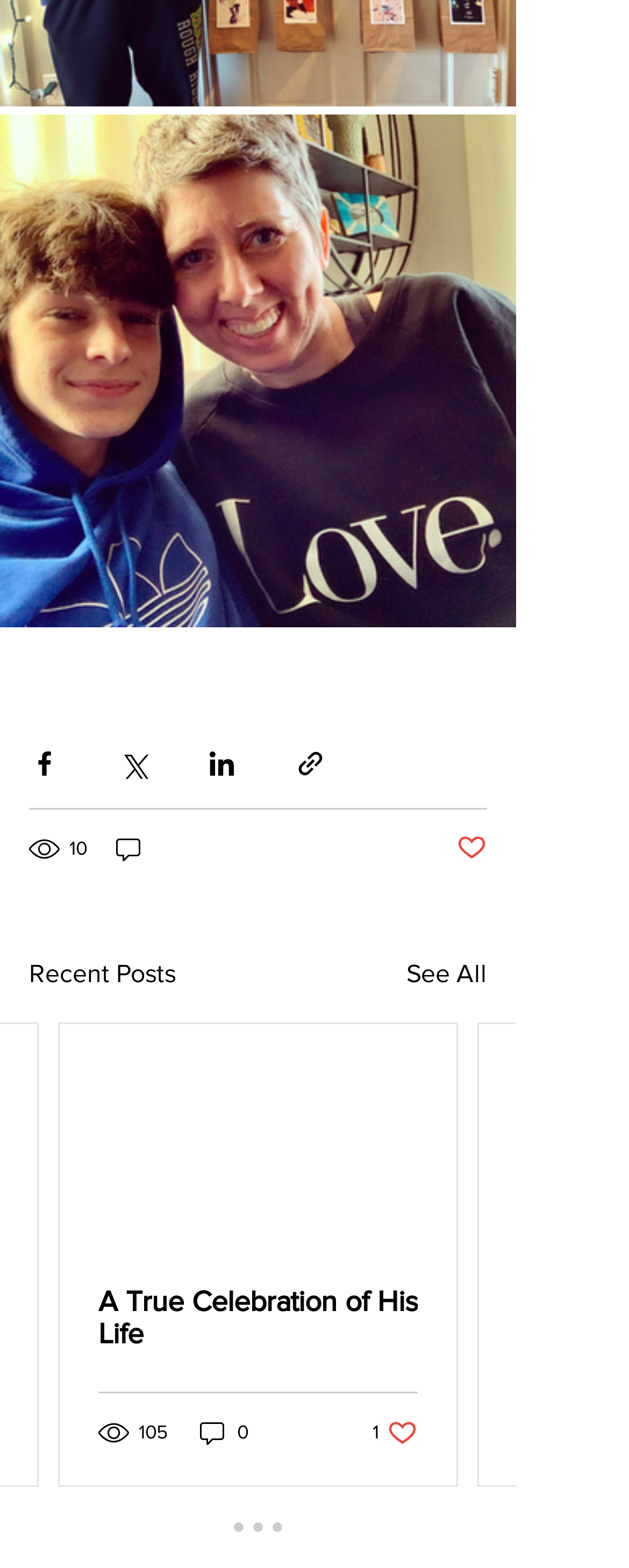Respond with a single word or phrase to the following question:
How many views does the first post have?

10 views